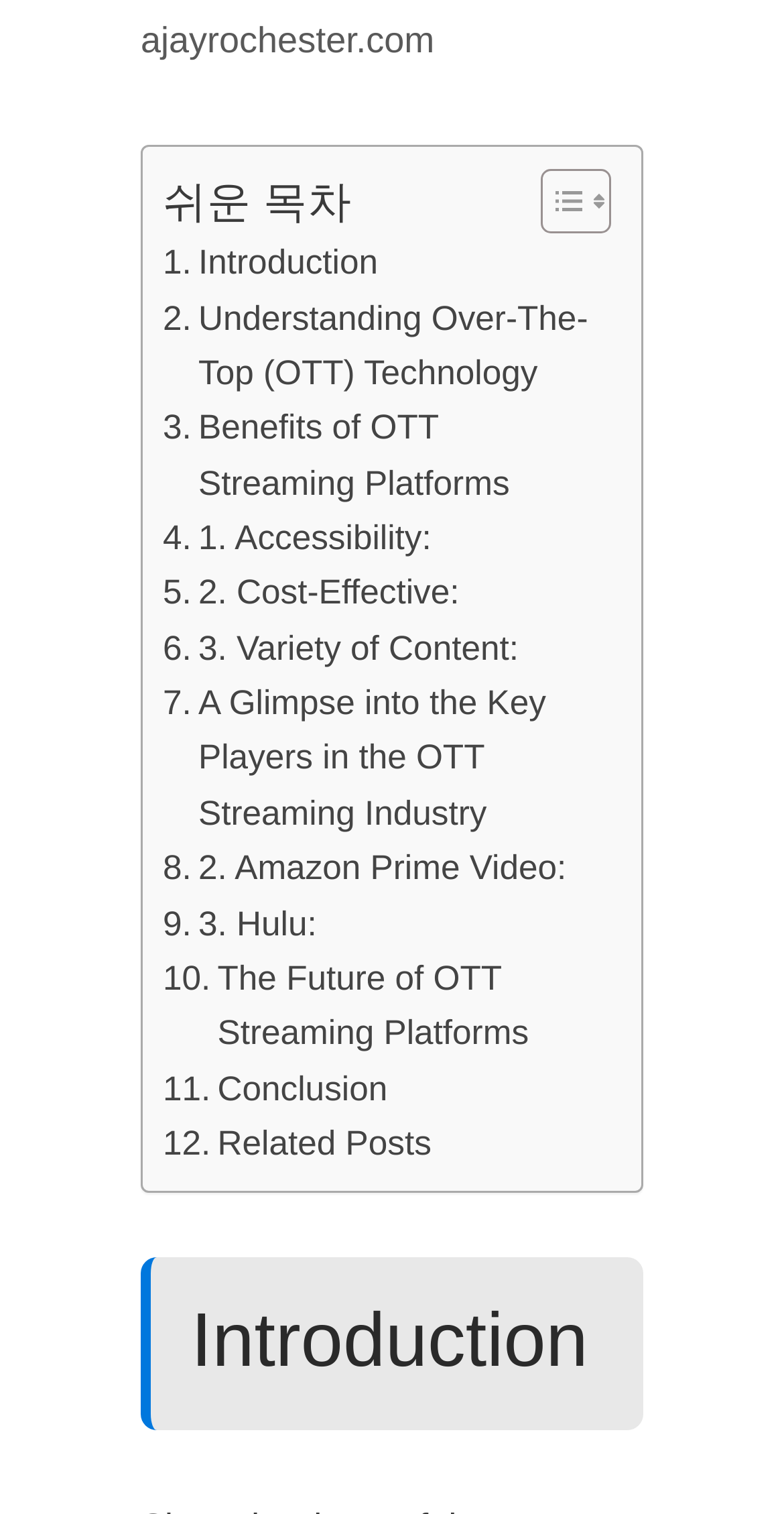Locate the bounding box coordinates of the element to click to perform the following action: 'Get naloxone training information'. The coordinates should be given as four float values between 0 and 1, in the form of [left, top, right, bottom].

None